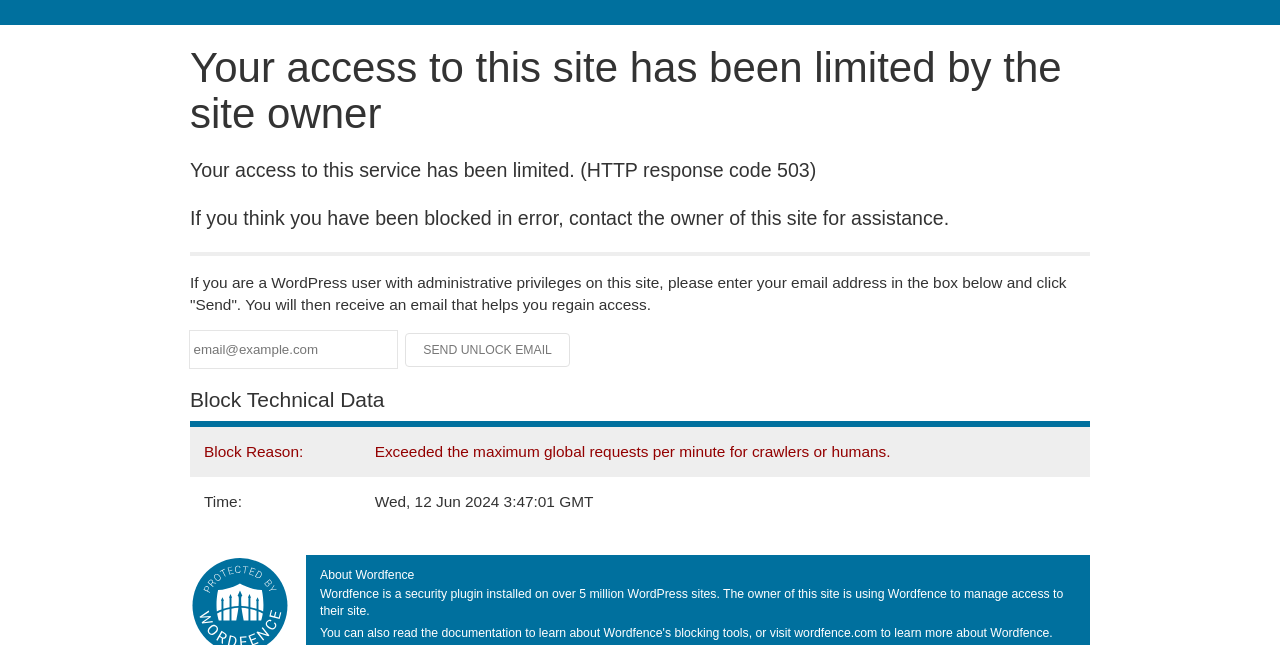Determine the main heading text of the webpage.

Your access to this site has been limited by the site owner